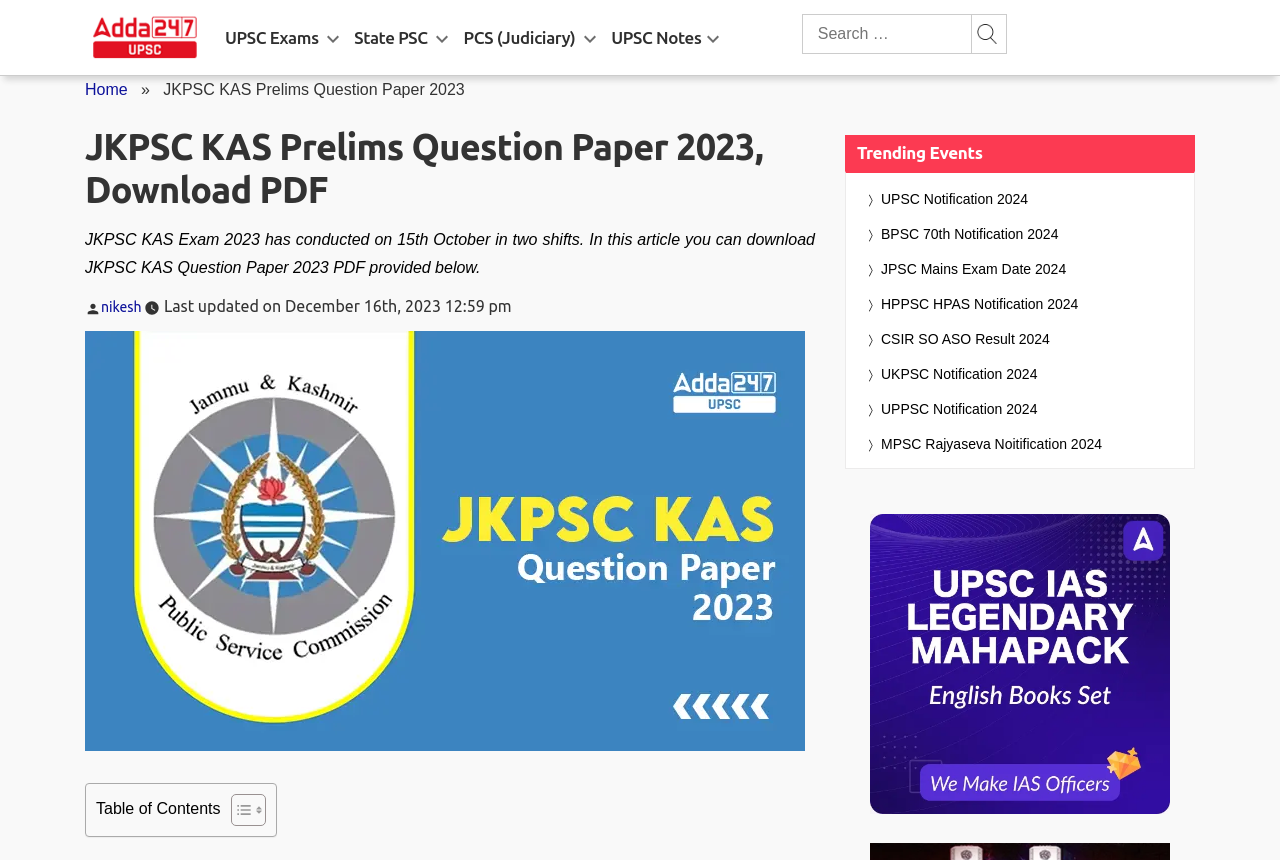Refer to the screenshot and answer the following question in detail:
What is the name of the author of this article?

The name of the author can be found below the main heading, where it is written 'Posted by nikesh'.